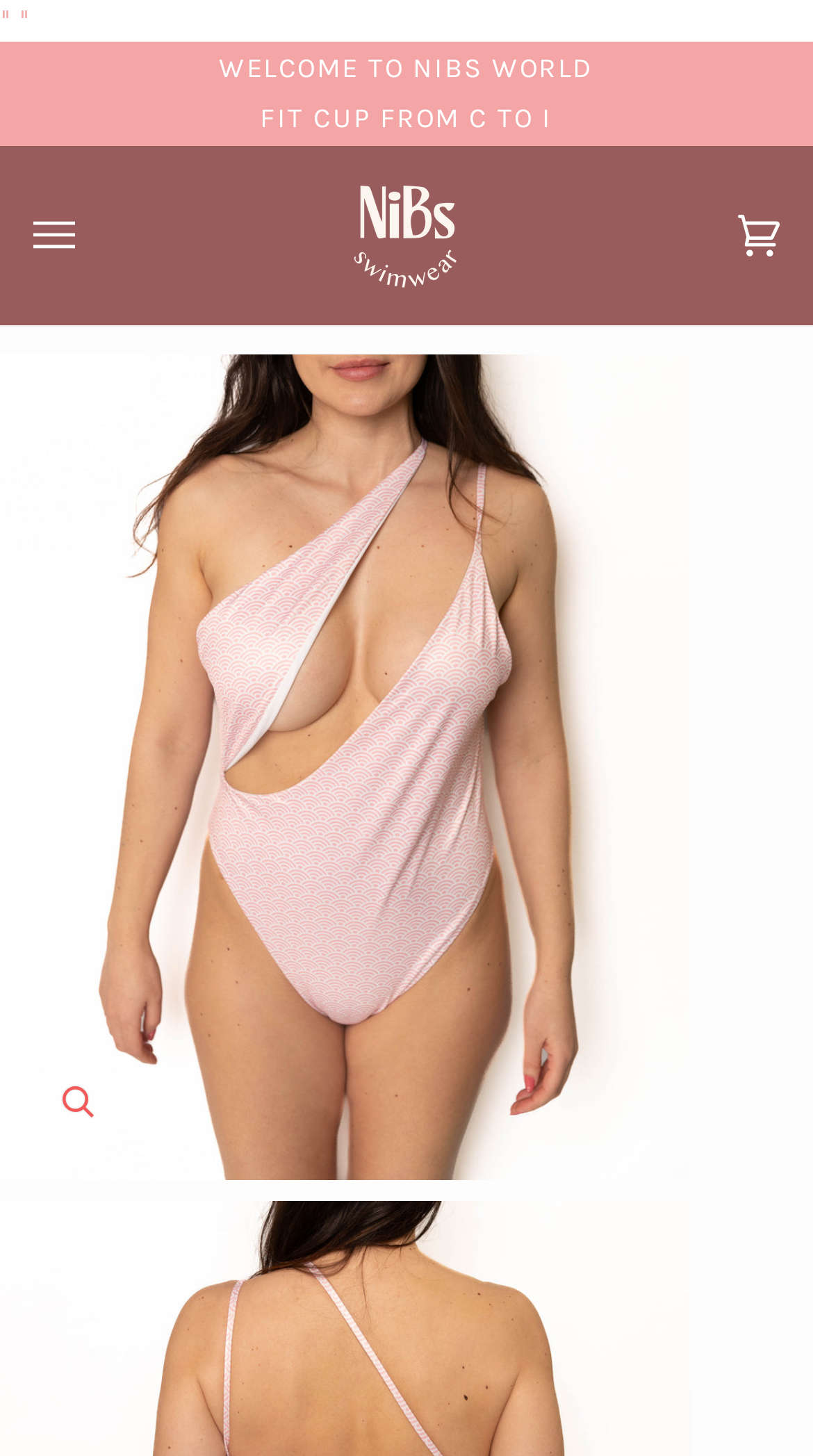What is the current number of items in the cart?
Provide an in-depth and detailed explanation in response to the question.

I determined this answer by looking at the link element with the text 'Cart (0)', which suggests that there are currently 0 items in the cart.